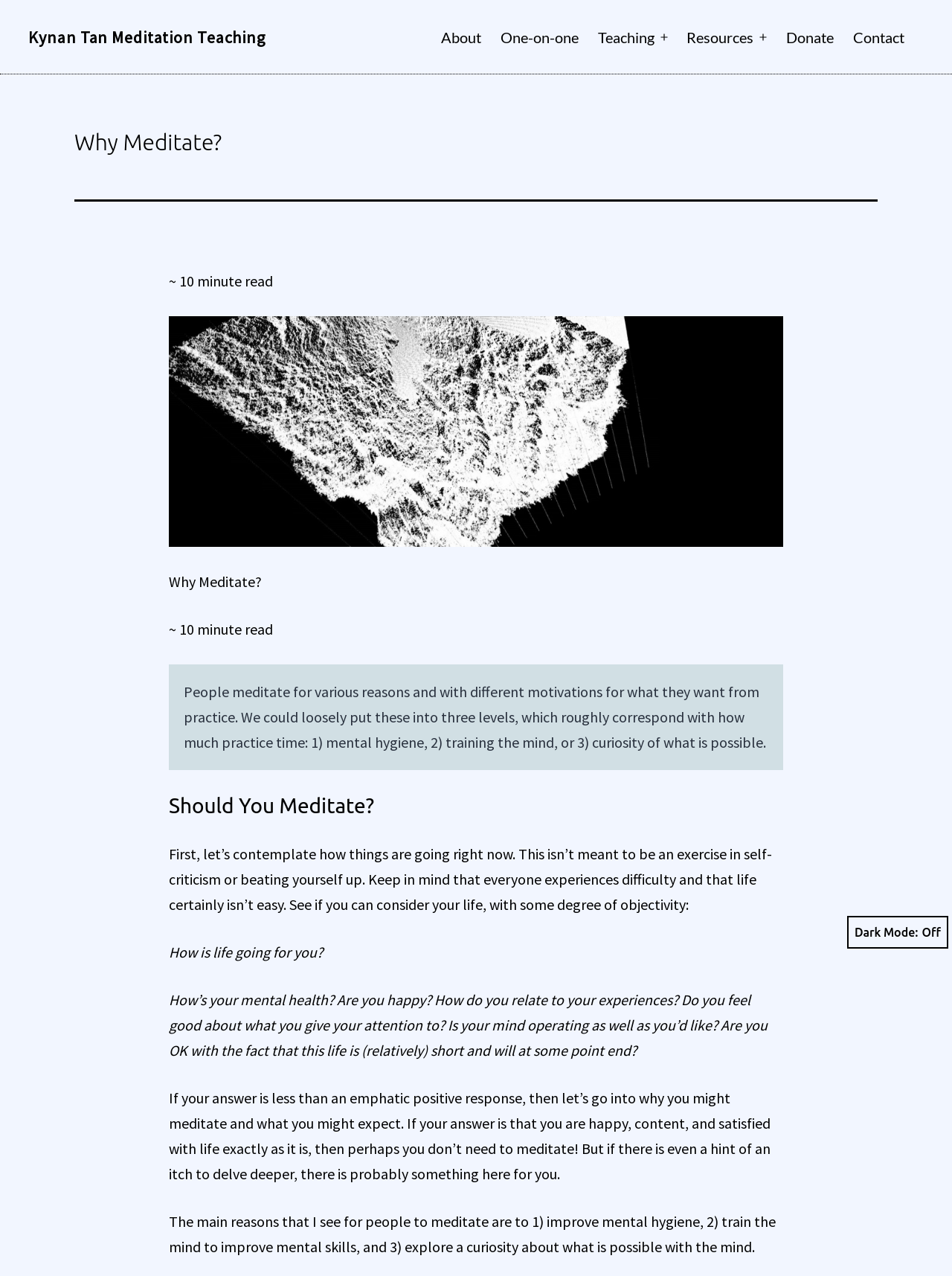Can you determine the bounding box coordinates of the area that needs to be clicked to fulfill the following instruction: "Go to the 'Resources' section"?

[0.711, 0.015, 0.802, 0.044]